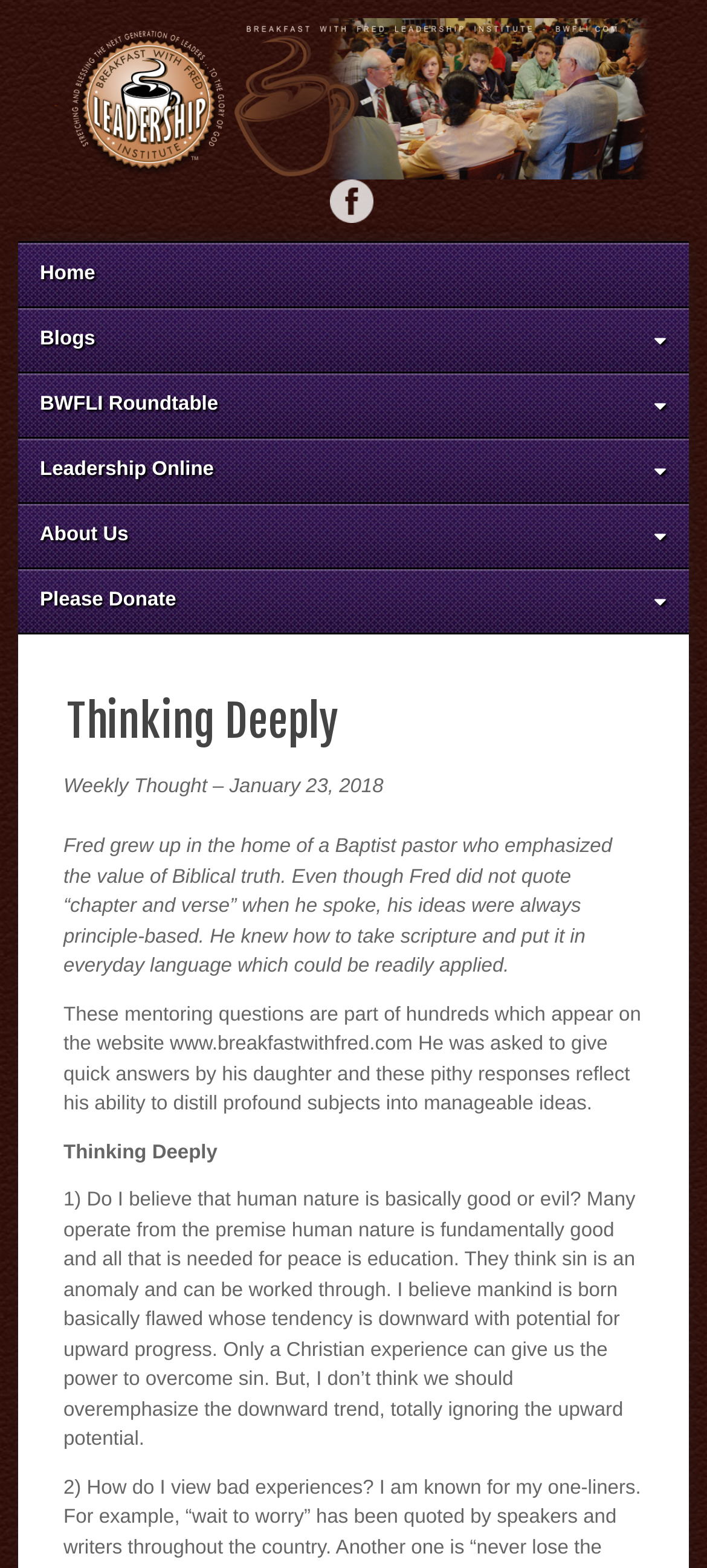Please use the details from the image to answer the following question comprehensively:
What is the name of the organization?

The name of the organization can be found in the top-left corner of the webpage, where it says 'Thinking Deeply | BWFLI'. The 'BWFLI' part is a link, and it's also accompanied by an image with the same name.